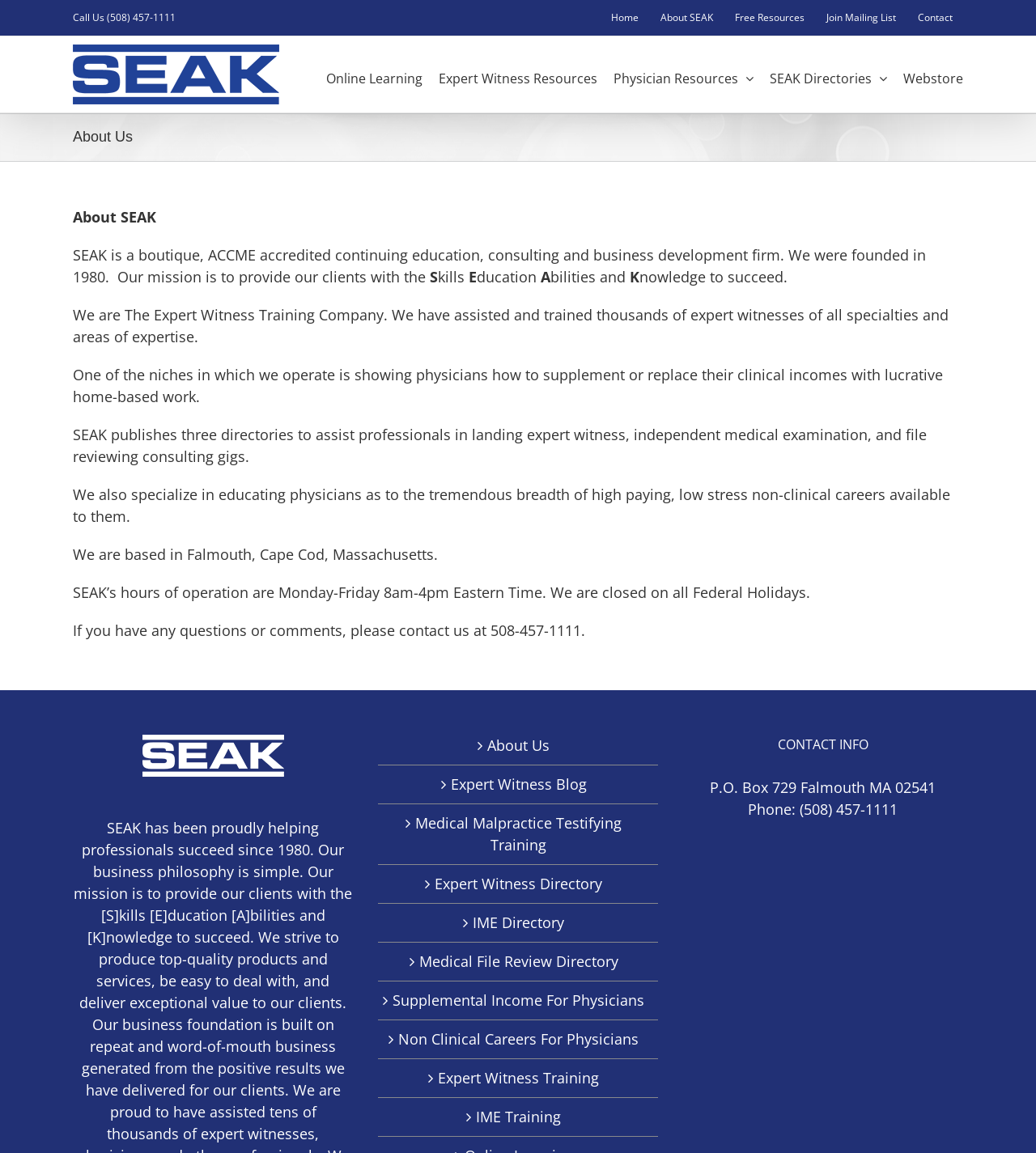What is the mission of SEAK?
Using the image, elaborate on the answer with as much detail as possible.

I found the mission statement by reading the text on the page, which states 'Our mission is to provide our clients with the Skills...'.